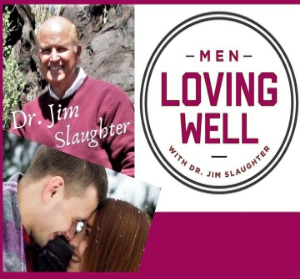Explain the scene depicted in the image, including all details.

The image showcases a vibrant collage promoting the "Men Loving Well" podcast and radio show, hosted by Dr. Jim Slaughter. On the left, a portrait of Dr. Slaughter, dressed in a maroon sweater, smiles warmly against a natural backdrop, suggesting his approachable demeanor and expertise. To the right, the podcast title is prominently displayed in bold white letters on a striking pink background, reinforcing the show's focus on male empowerment and emotional health. Below the title, the phrase "with Dr. Jim Slaughter" further emphasizes his role as a guide and mentor in this journey. The bottom section features a loving couple sharing a tender moment, symbolizing the connection and relationships that the podcast aims to enhance. Overall, this image effectively encapsulates the essence of the show, blending professional authority with heartfelt human connections.